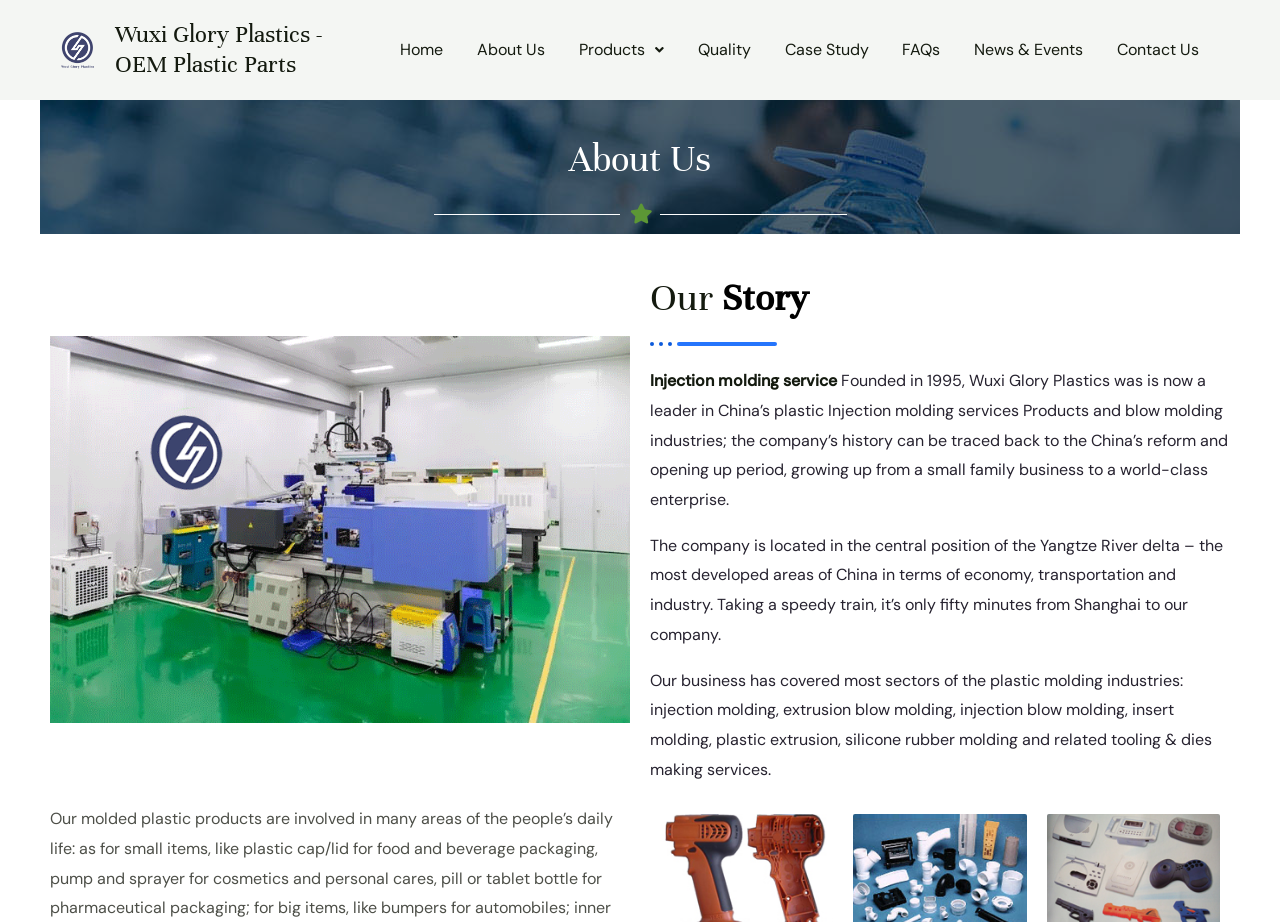Please find the bounding box coordinates of the clickable region needed to complete the following instruction: "Contact the company". The bounding box coordinates must consist of four float numbers between 0 and 1, i.e., [left, top, right, bottom].

[0.859, 0.029, 0.95, 0.079]